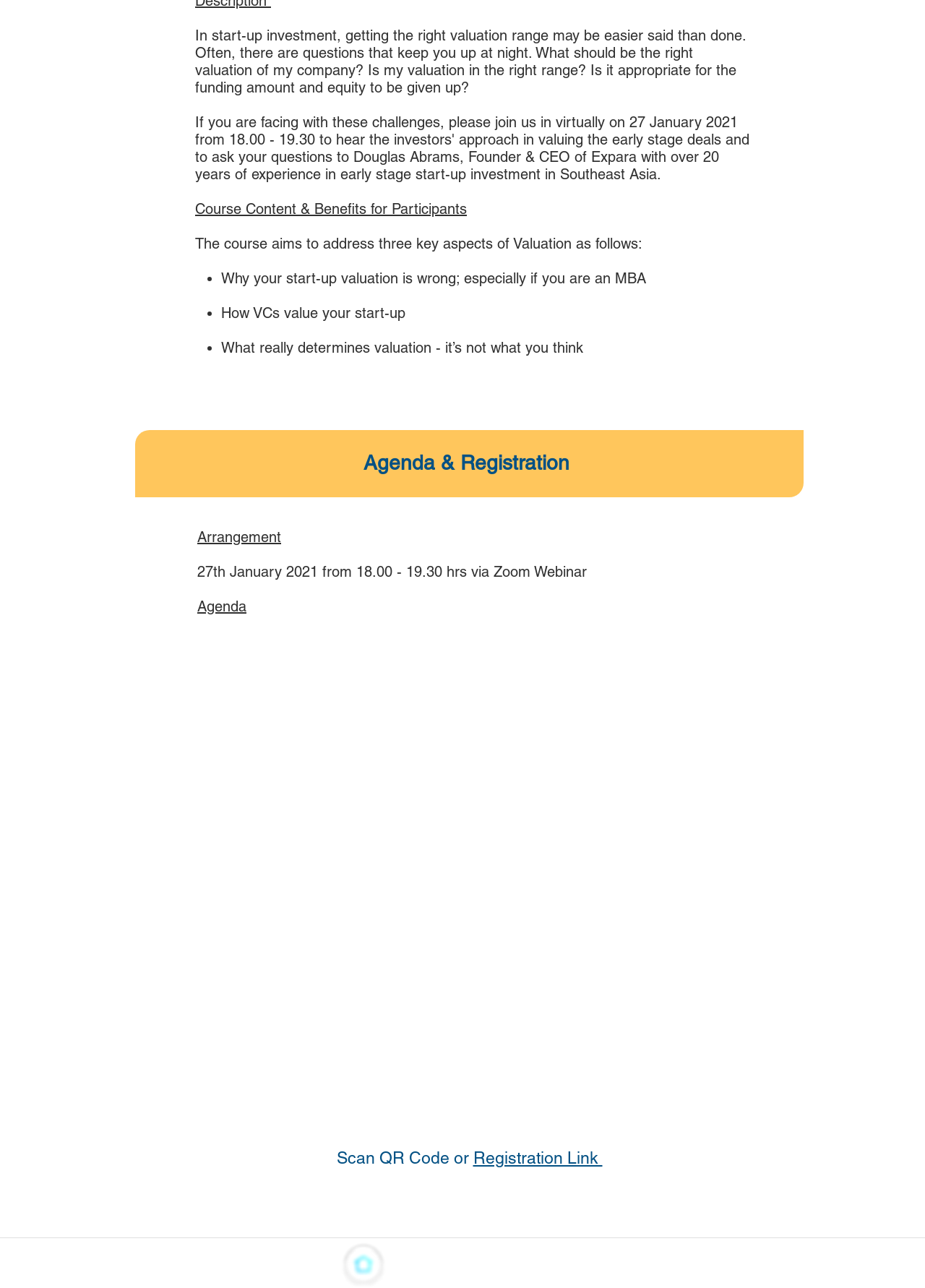Provide a short answer using a single word or phrase for the following question: 
What social media platforms are available in the social bar?

LinkedIn, Facebook, Instagram, Twitter